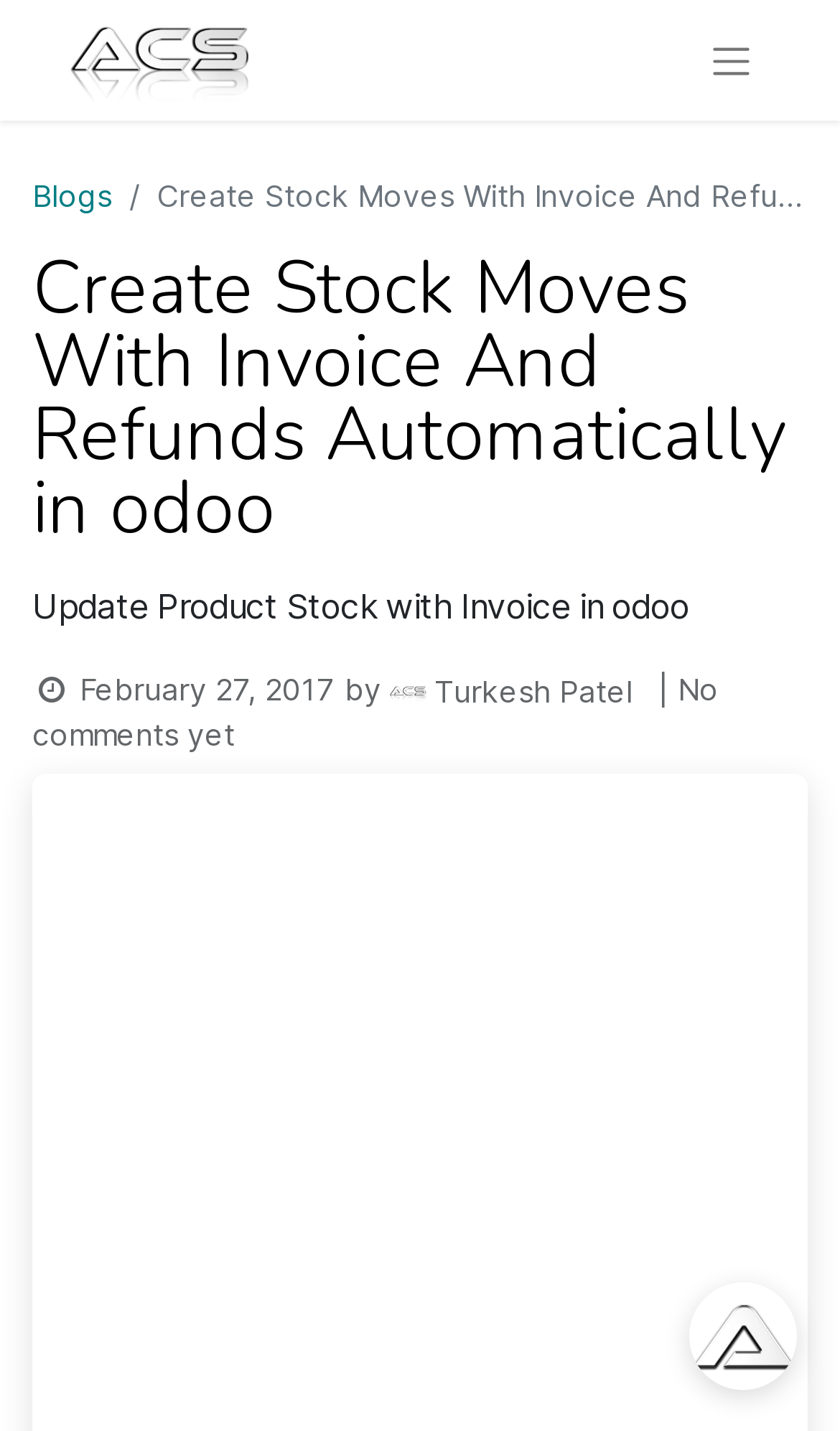Create an in-depth description of the webpage, covering main sections.

The webpage is about an Odoo application that automates stock moves with invoices and refunds. At the top left corner, there is a navigation menu labeled "Mobile" with a logo of "AlmightyCS" next to it. The logo is an image with a bounding box that takes up about a quarter of the screen width. 

To the right of the logo, there is a toggle navigation button that controls the top menu collapse for mobile devices. Below the navigation menu, there is a breadcrumb navigation section that contains a link to "Blogs". 

The main content of the webpage starts with a heading that reads "Create Stock Moves With Invoice And Refunds Automatically in odoo". Below the heading, there is a static text that summarizes the content, "Update Product Stock with Invoice in odoo". 

On the right side of the static text, there is a section that displays the date "February 27, 2017", followed by the text "by" and then an image. Next to the image, there is a static text that reads "Turkesh Patel". 

Below the date section, there is another static text that reads "| No comments yet". At the bottom right corner of the webpage, there is an iframe that takes up about a quarter of the screen width and height.